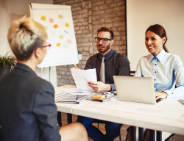What is visible on the table in front of the interview panel? Examine the screenshot and reply using just one word or a brief phrase.

Laptop and documents